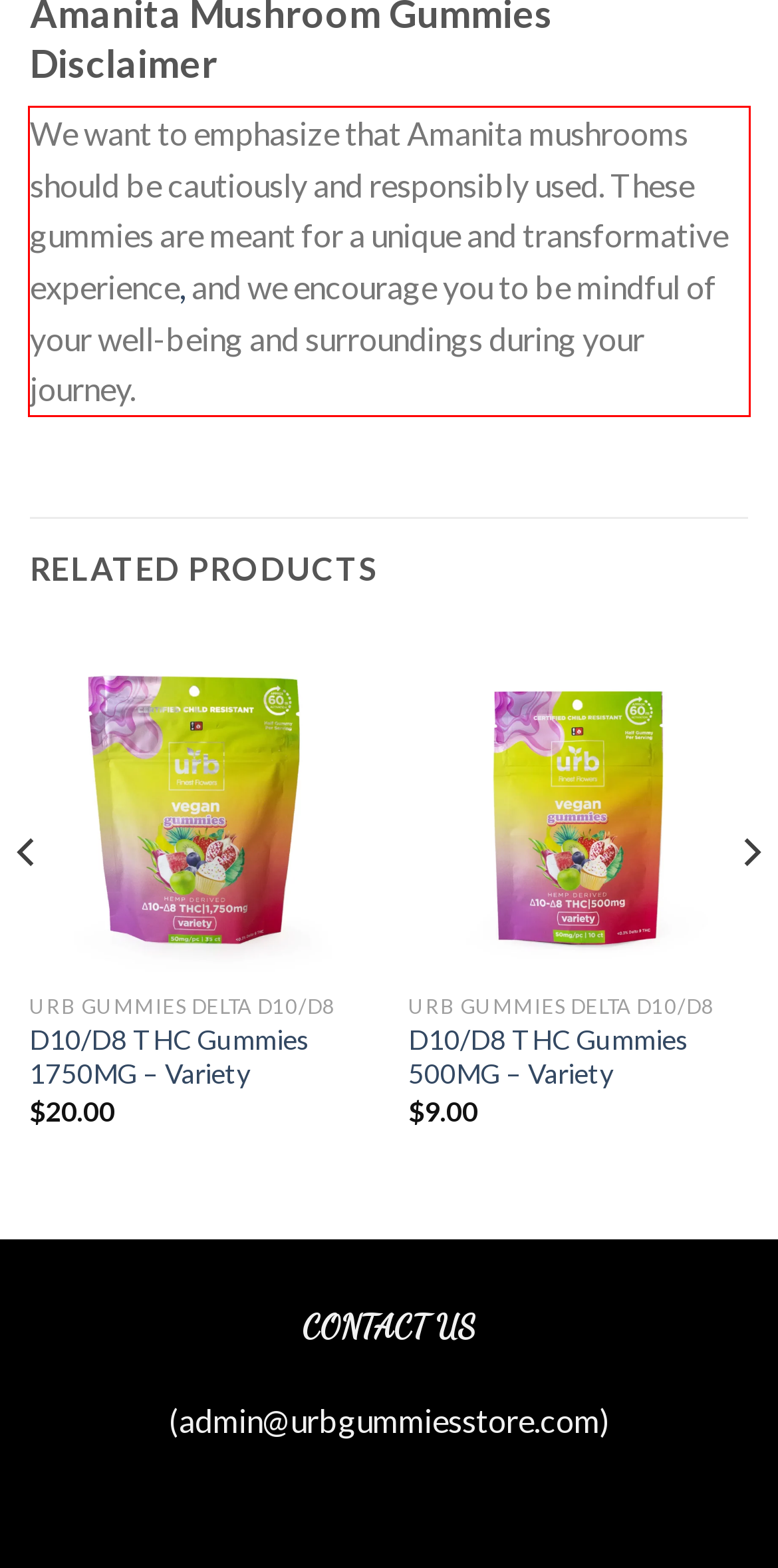Please analyze the screenshot of a webpage and extract the text content within the red bounding box using OCR.

We want to emphasize that Amanita mushrooms should be cautiously and responsibly used. These gummies are meant for a unique and transformative experience, and we encourage you to be mindful of your well-being and surroundings during your journey.